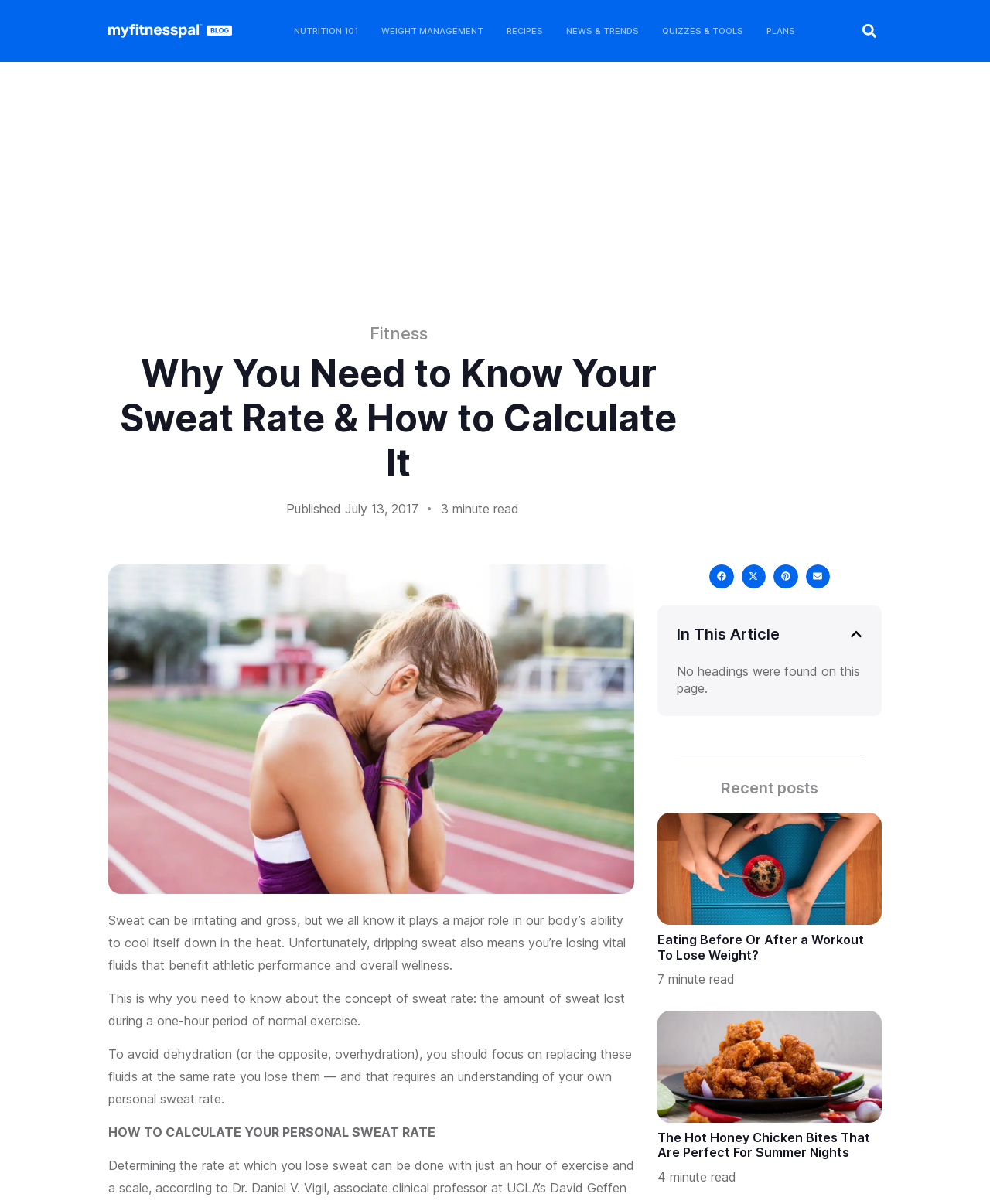Identify the bounding box coordinates of the area you need to click to perform the following instruction: "Read the article about Eating Before Or After a Workout To Lose Weight".

[0.664, 0.774, 0.873, 0.799]